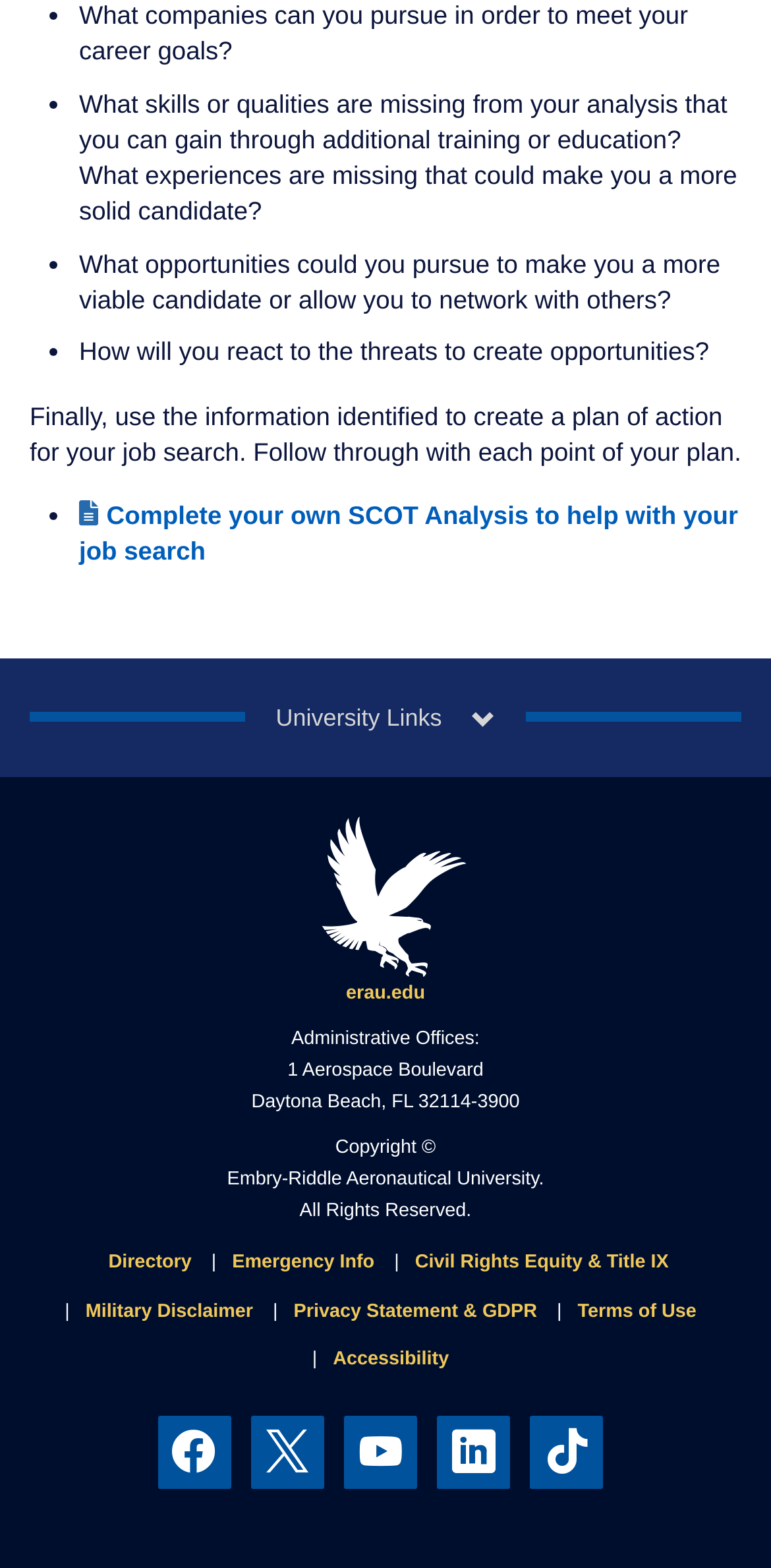Provide a single word or phrase answer to the question: 
What is the purpose of SCOT Analysis?

Job search